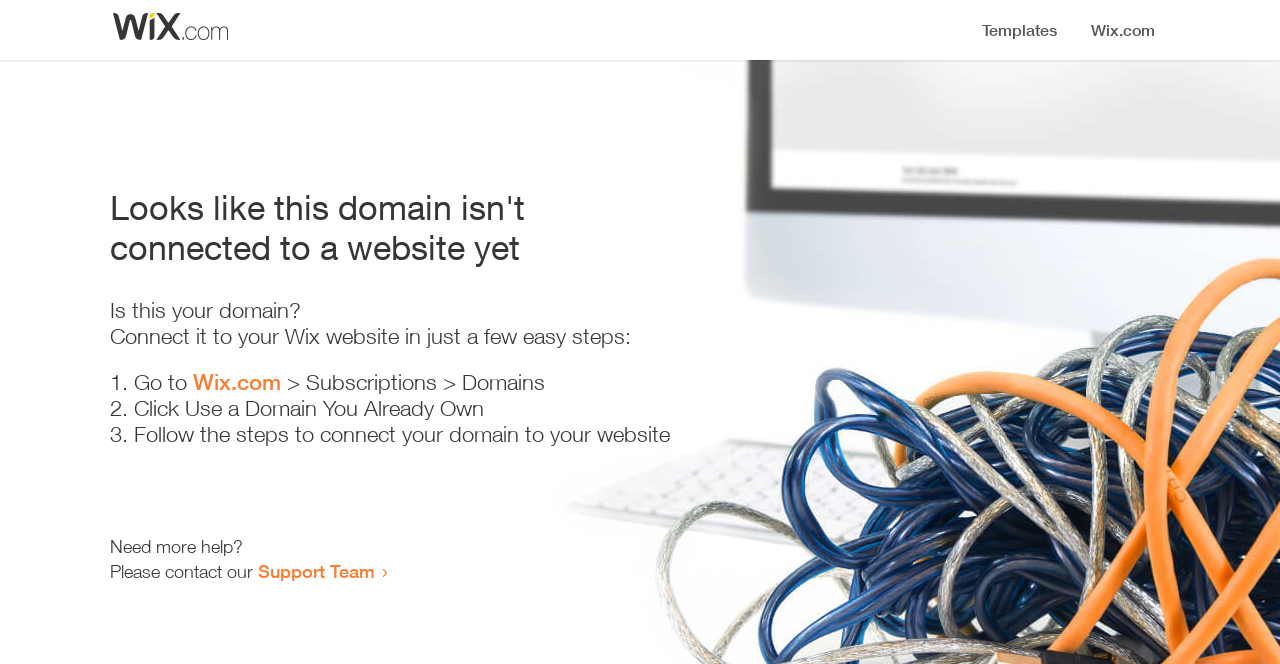Give a one-word or short phrase answer to this question: 
How many steps are required to connect the domain?

3